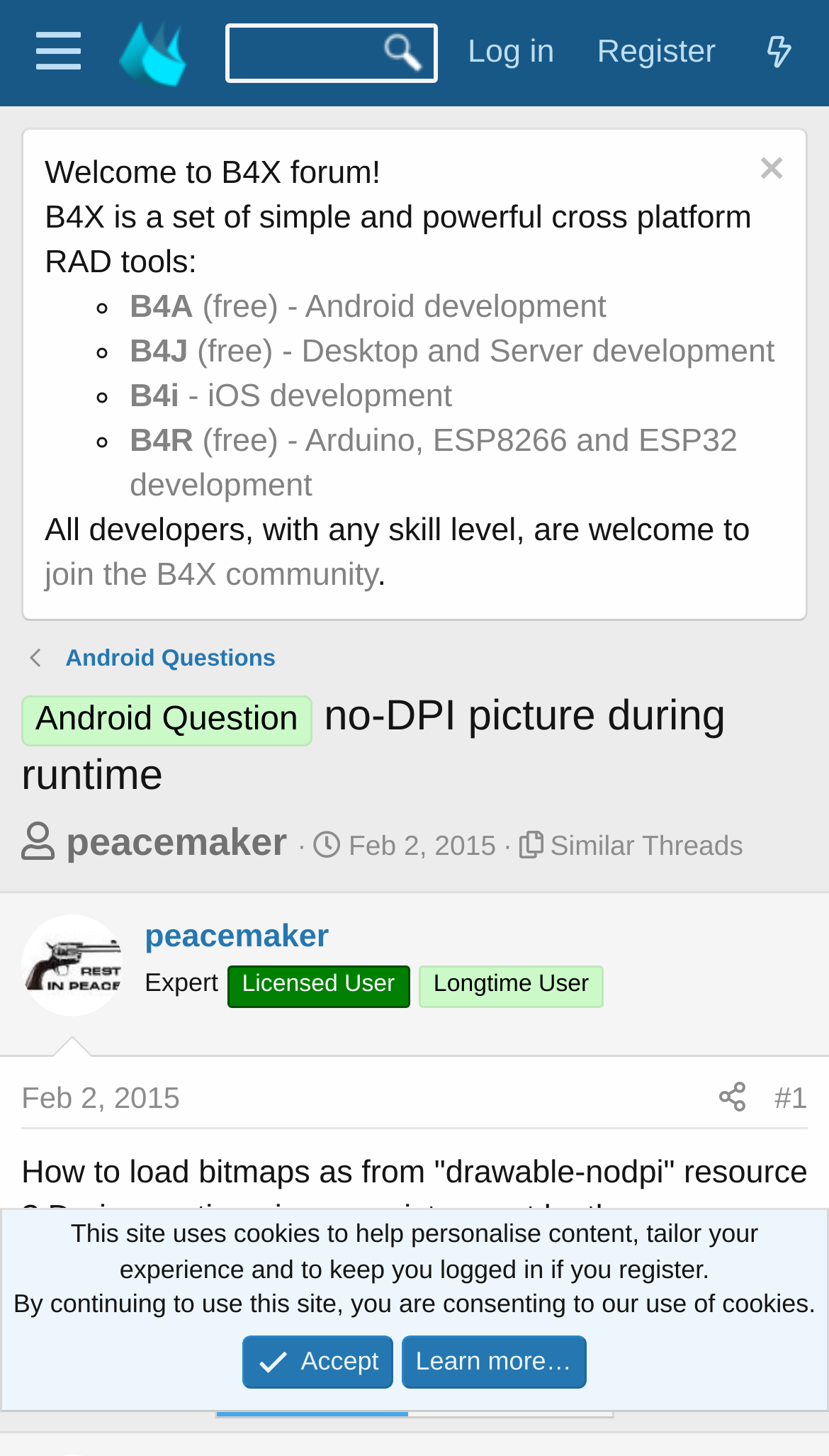Identify the bounding box coordinates of the clickable region required to complete the instruction: "Click on the 'What's new' link". The coordinates should be given as four float numbers within the range of 0 and 1, i.e., [left, top, right, bottom].

[0.889, 0.008, 0.99, 0.064]